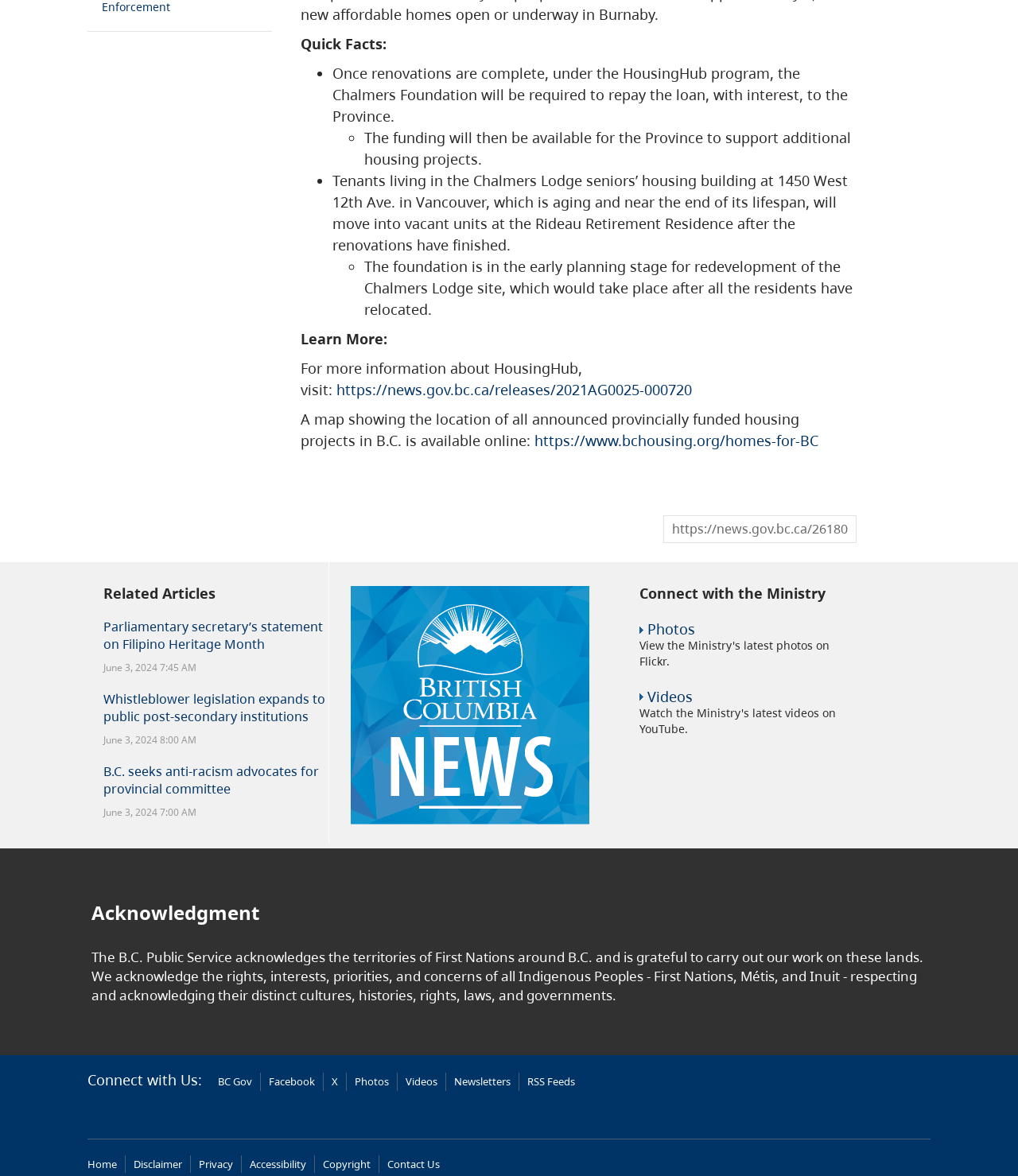Bounding box coordinates are specified in the format (top-left x, top-left y, bottom-right x, bottom-right y). All values are floating point numbers bounded between 0 and 1. Please provide the bounding box coordinate of the region this sentence describes: Newsletters

[0.446, 0.913, 0.502, 0.926]